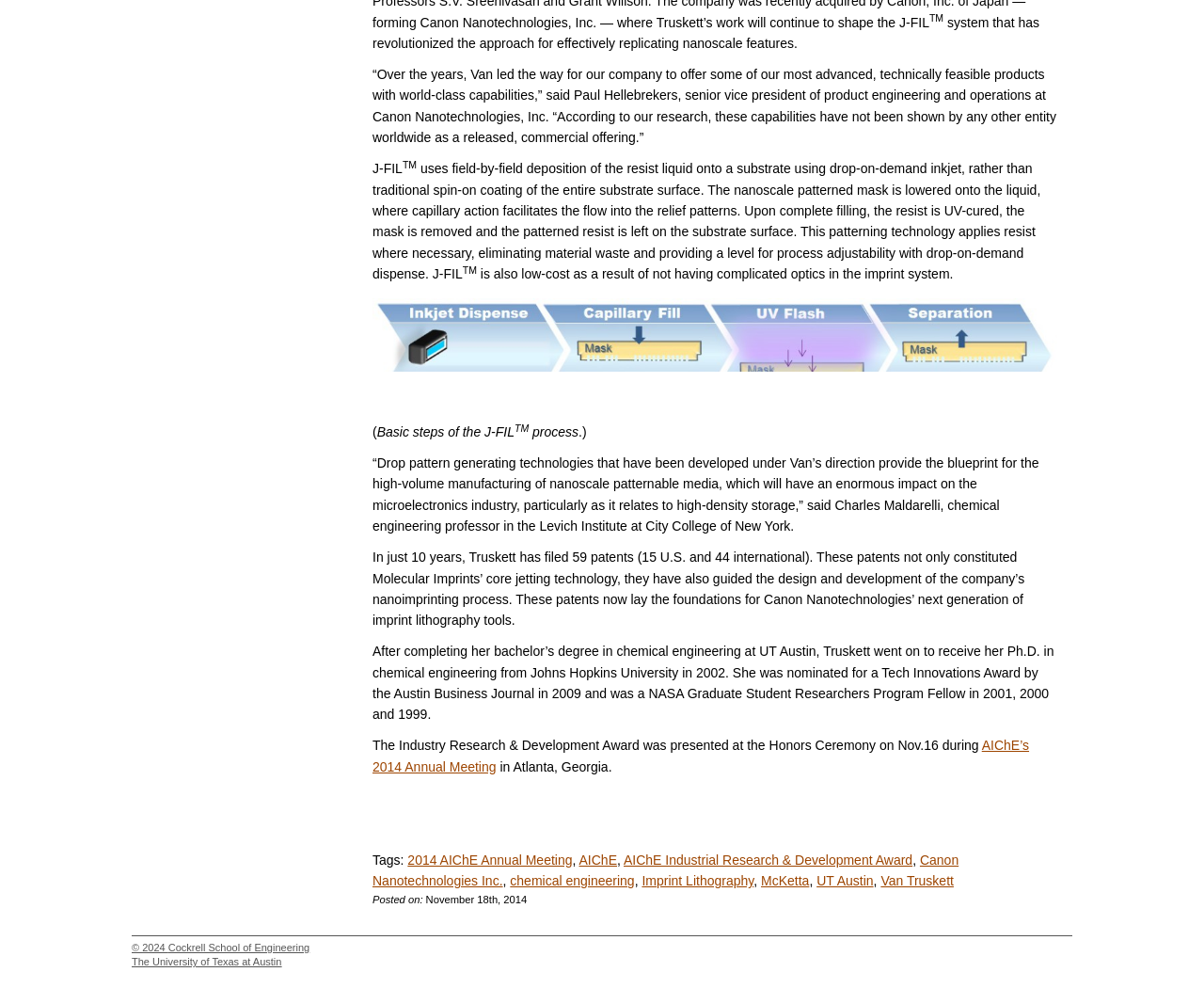Locate the UI element described as follows: "McKetta". Return the bounding box coordinates as four float numbers between 0 and 1 in the order [left, top, right, bottom].

[0.632, 0.884, 0.672, 0.899]